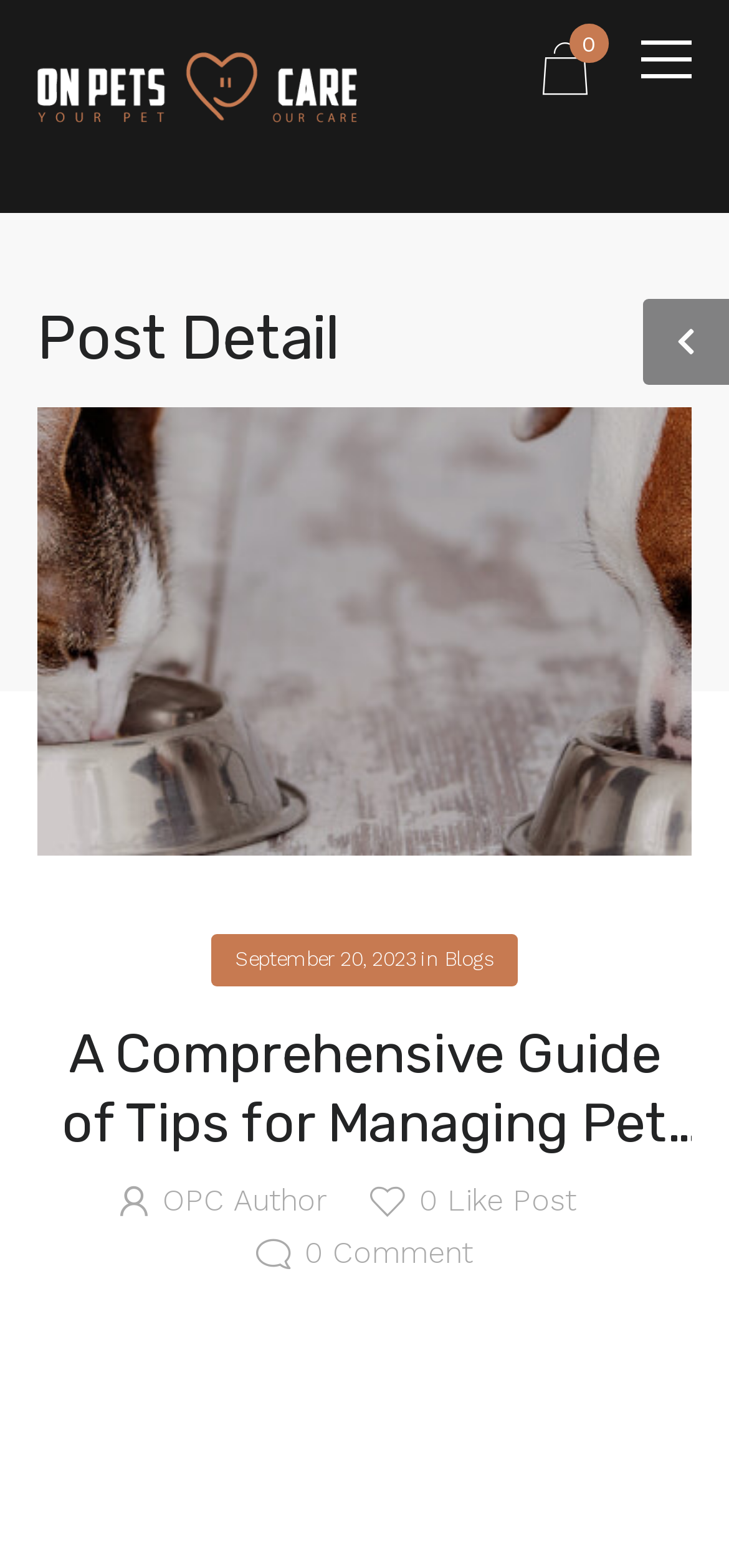Using the element description: "0 Comment", determine the bounding box coordinates. The coordinates should be in the format [left, top, right, bottom], with values between 0 and 1.

[0.36, 0.789, 0.64, 0.809]